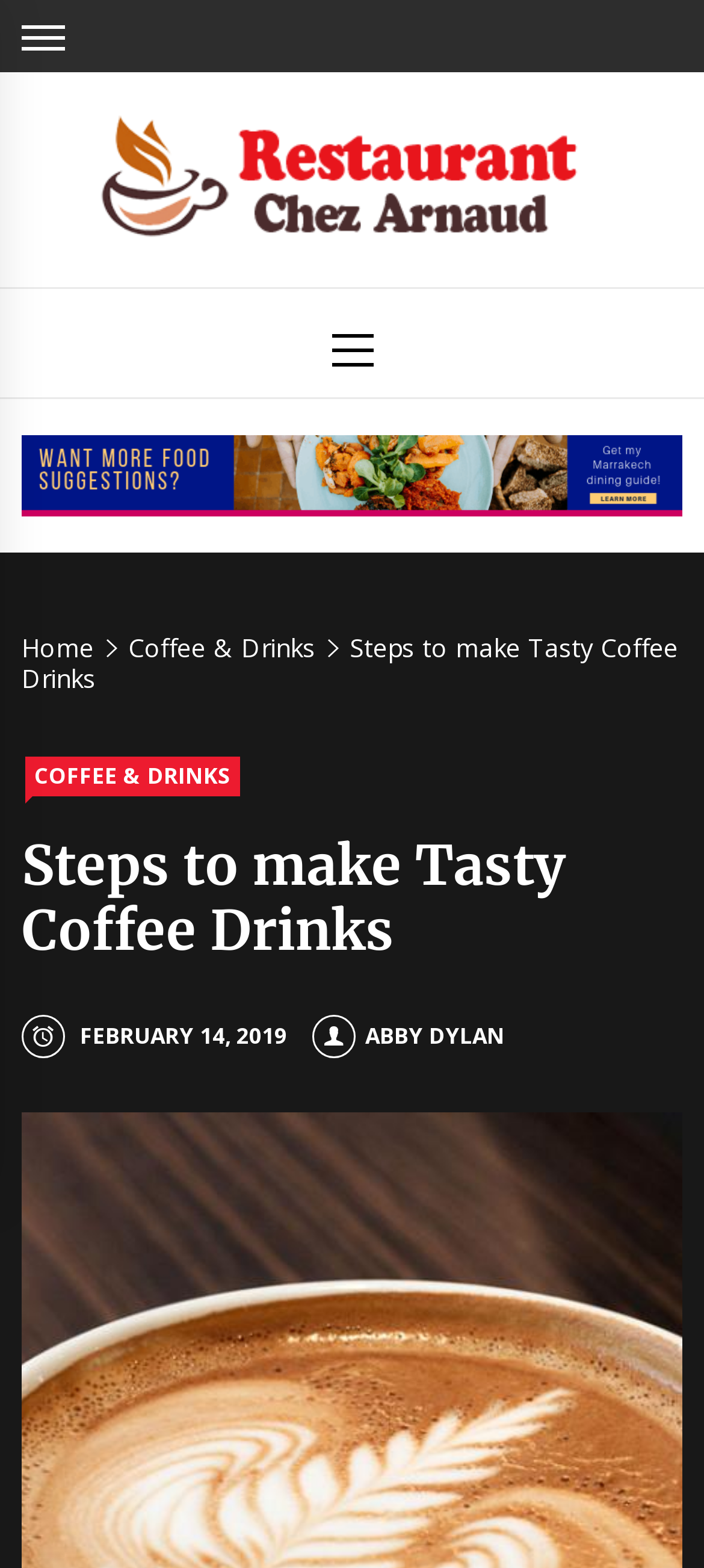Find and generate the main title of the webpage.

Steps to make Tasty Coffee Drinks